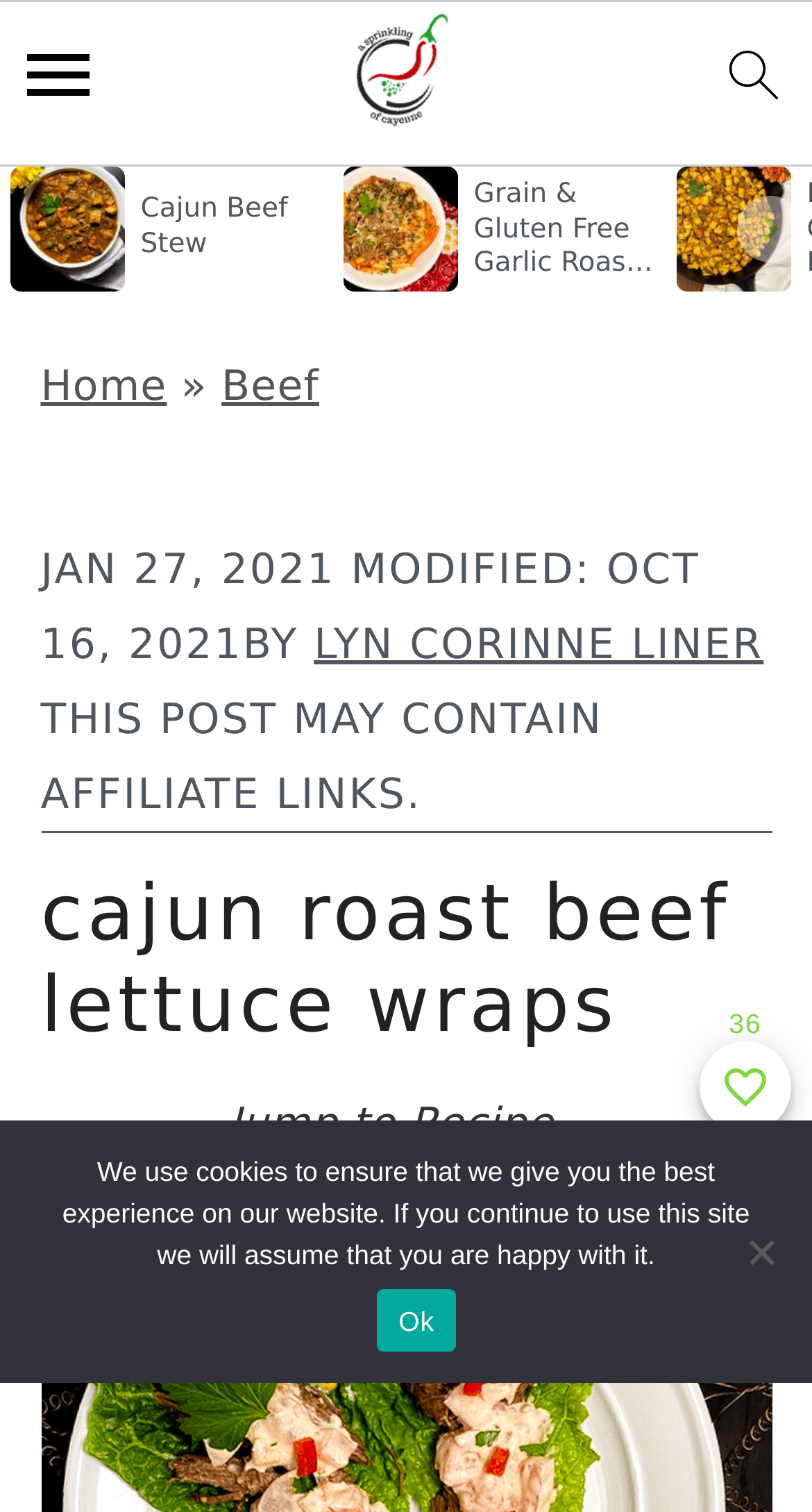Locate the bounding box coordinates of the element that should be clicked to execute the following instruction: "add to favorites".

[0.862, 0.689, 0.974, 0.749]